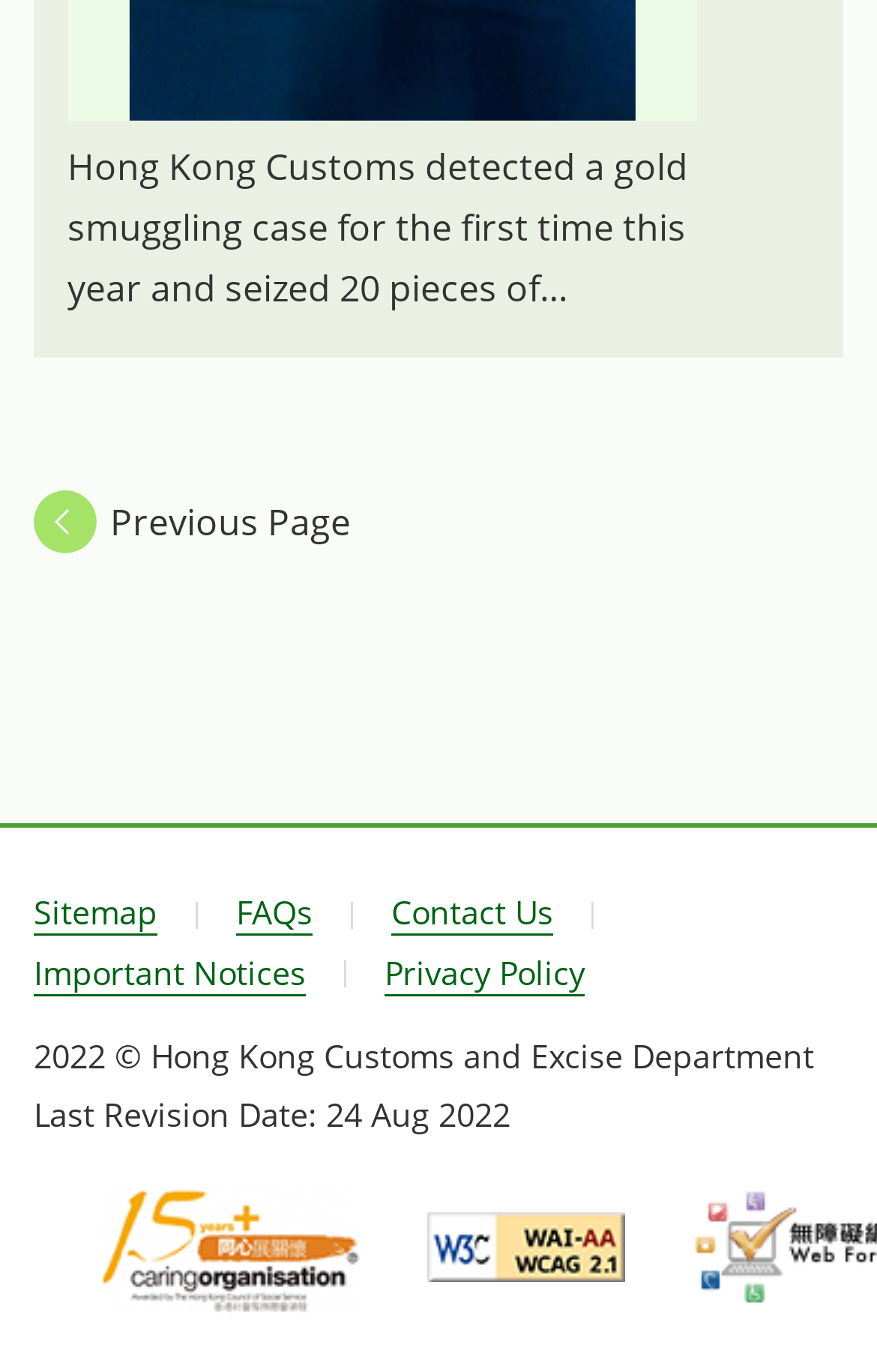Please specify the bounding box coordinates of the region to click in order to perform the following instruction: "Visit info.sister-to-sister.org".

None